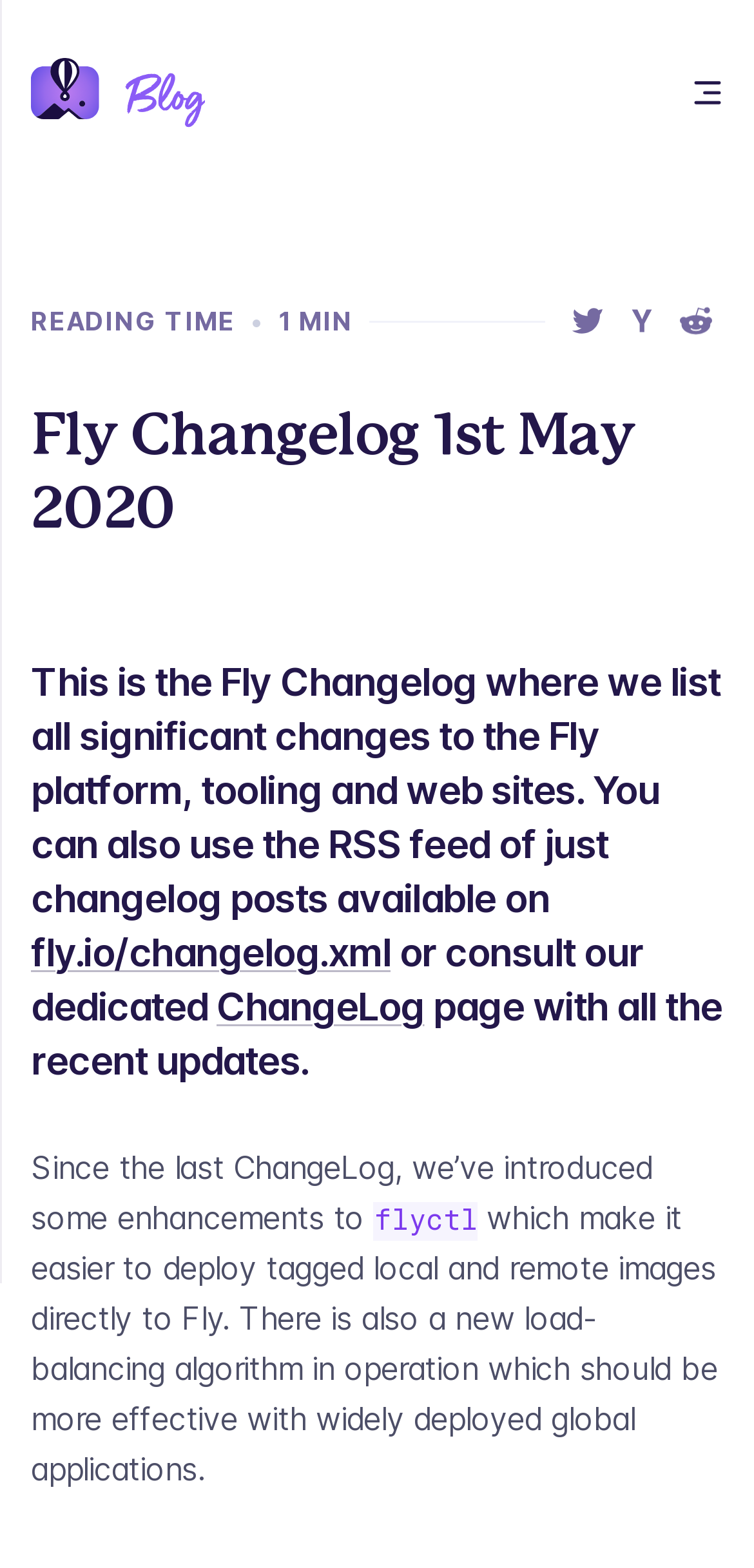Generate the text of the webpage's primary heading.

Fly Changelog 1st May 2020